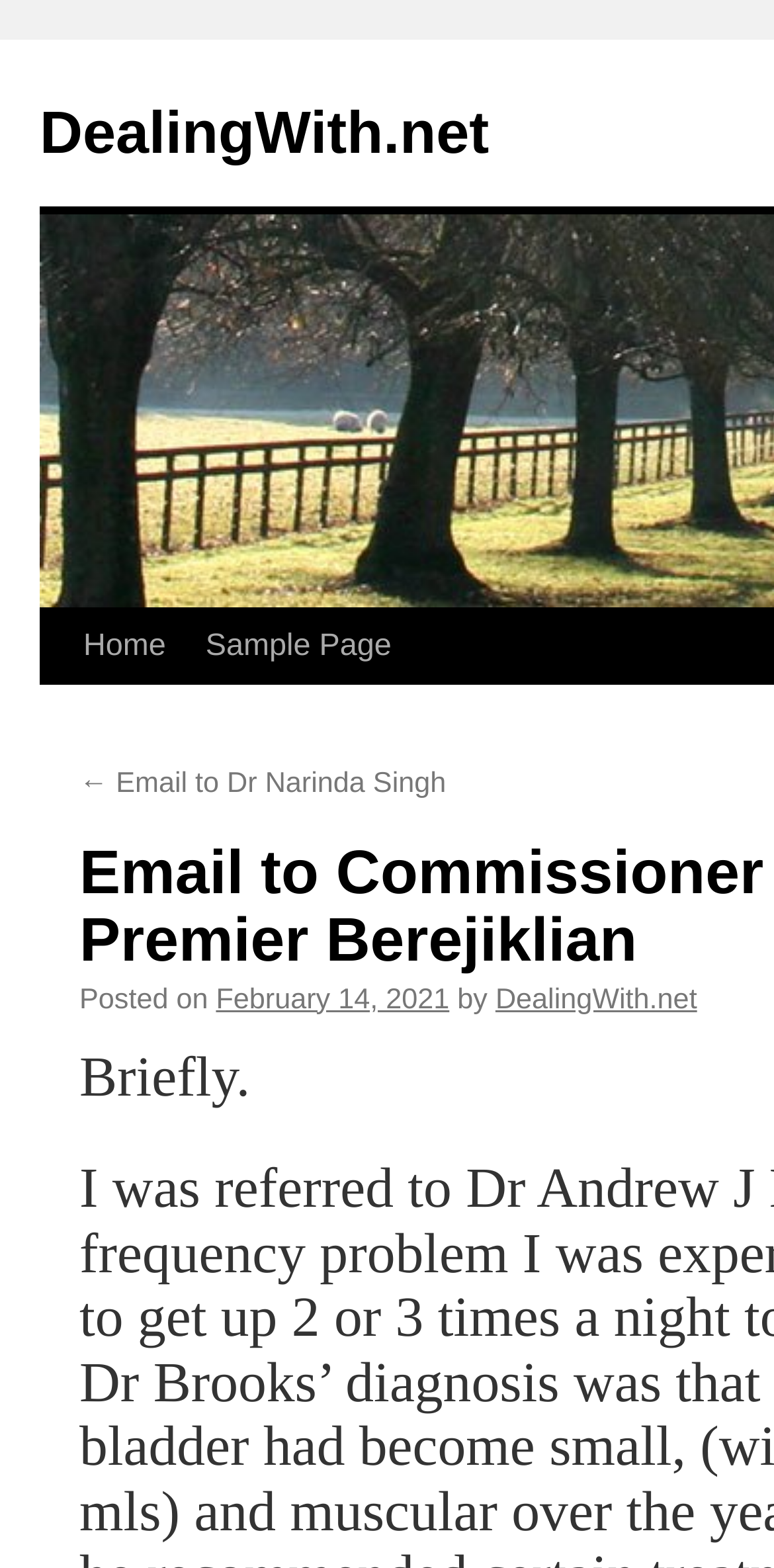Generate a comprehensive description of the contents of the webpage.

The webpage is about sending an email to Commissioner Sue Dawson and Premier Berejiklian. At the top left, there is a link to the website's homepage, "DealingWith.net". Below it, there is a link to skip to the content. 

On the top right, there are two navigation links: "Home" and "Sample Page". The "Sample Page" link has a sub-link "← Email to Dr Narinda Singh" positioned to its left. 

Below the navigation links, there is a section that appears to be a blog post or article. It has a posted date, "February 14, 2021", which is positioned to the right of the text "Posted on". The author of the post is indicated by the text "by" followed by a link to "DealingWith.net". 

The main content of the webpage starts with a brief introduction, "Briefly.", which is positioned below the post metadata.